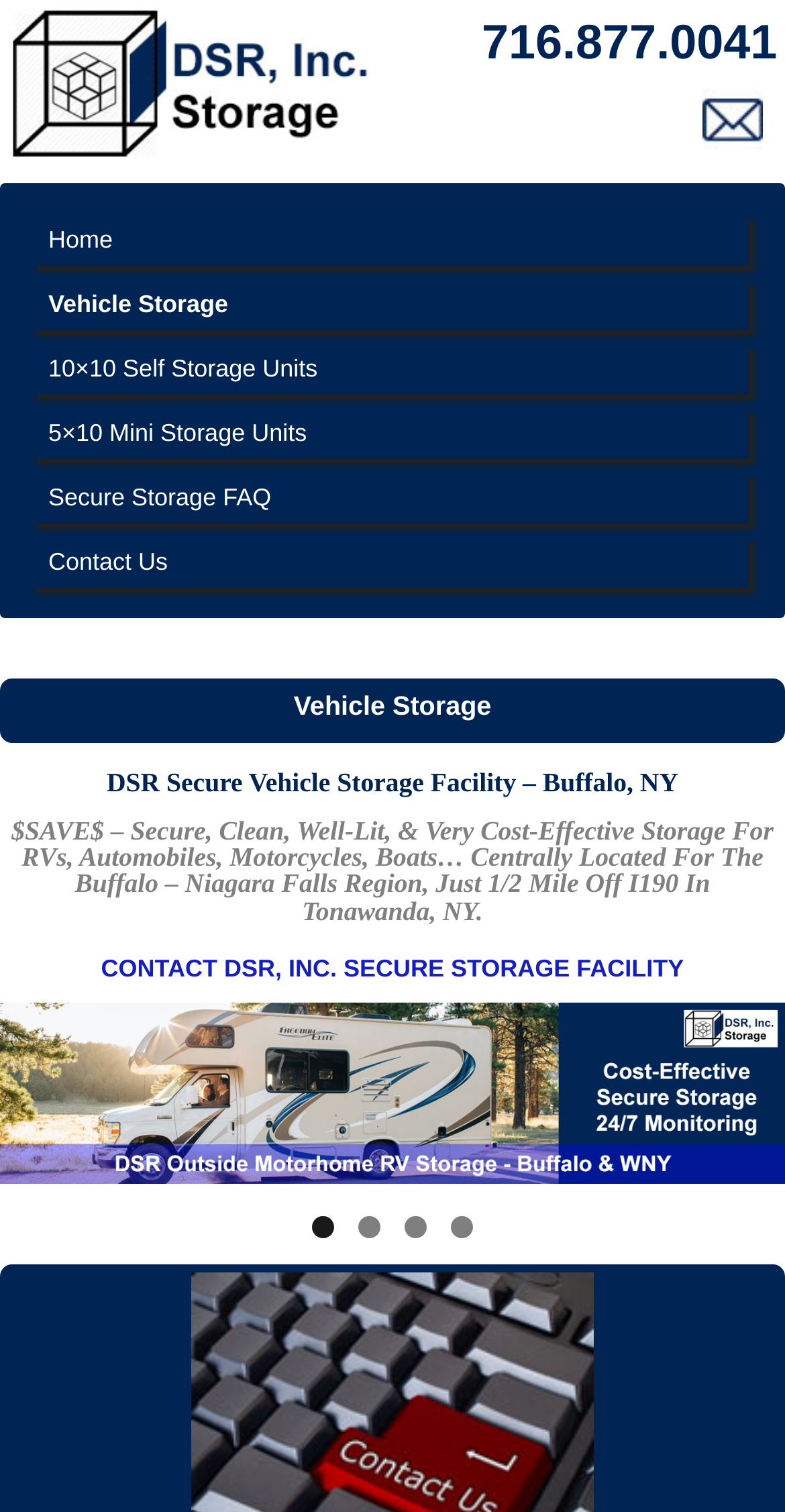Please extract the webpage's main title and generate its text content.

DSR Secure Vehicle Storage Facility – Buffalo, NY